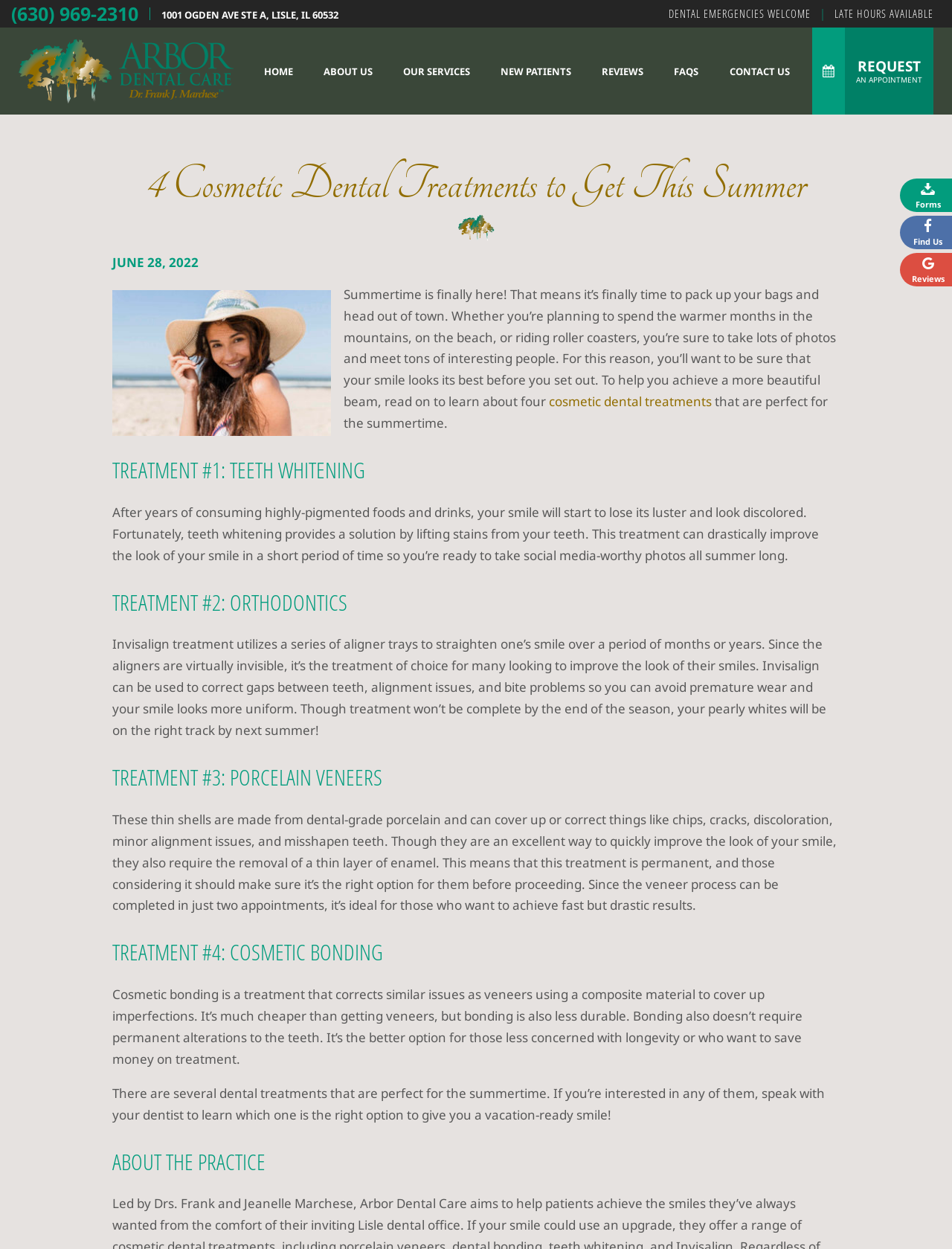Highlight the bounding box coordinates of the element that should be clicked to carry out the following instruction: "Click the 'HOME' link". The coordinates must be given as four float numbers ranging from 0 to 1, i.e., [left, top, right, bottom].

[0.273, 0.047, 0.311, 0.067]